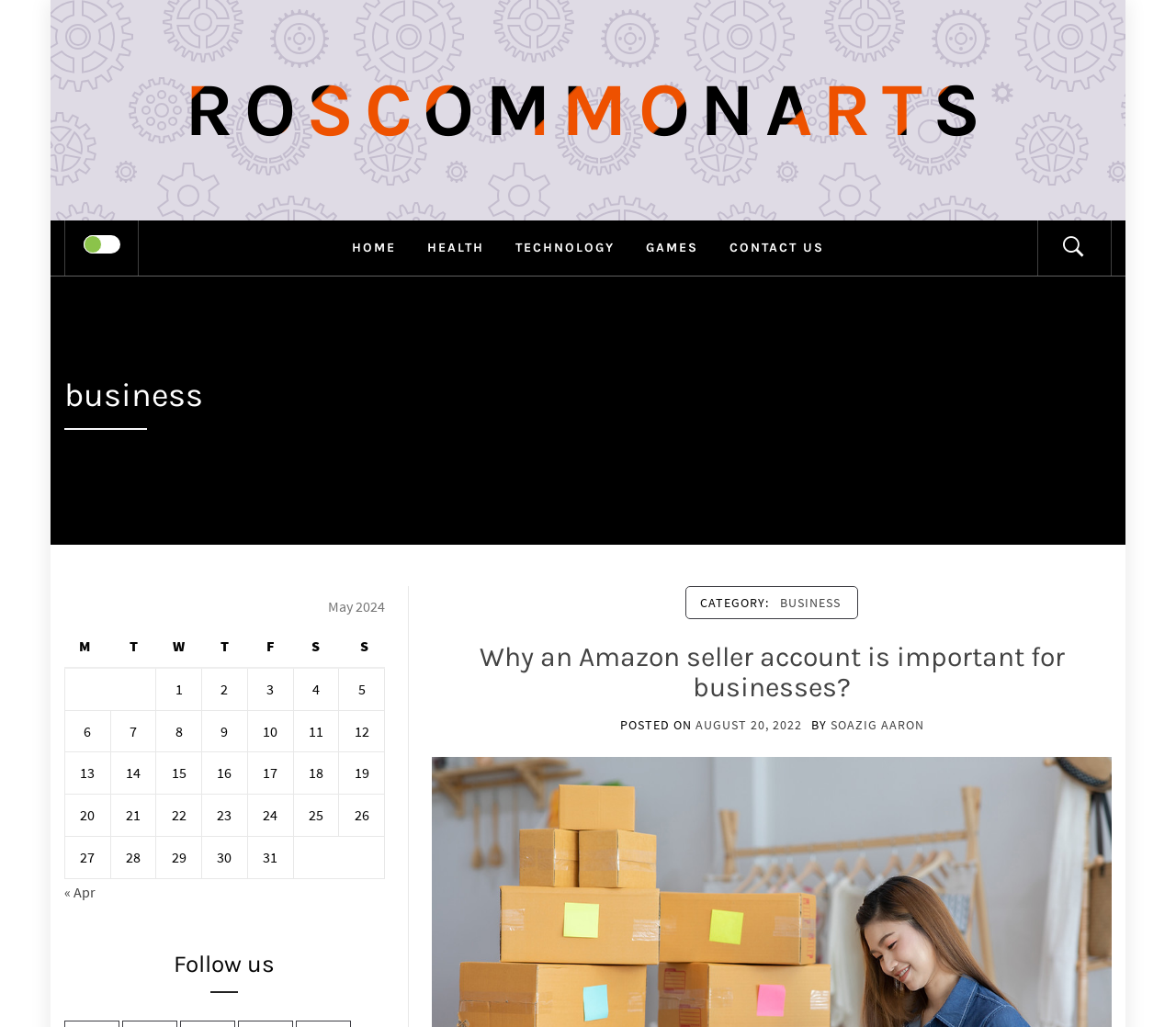Provide the bounding box coordinates of the HTML element described by the text: "August 20, 2022August 25, 2022". The coordinates should be in the format [left, top, right, bottom] with values between 0 and 1.

[0.591, 0.698, 0.682, 0.714]